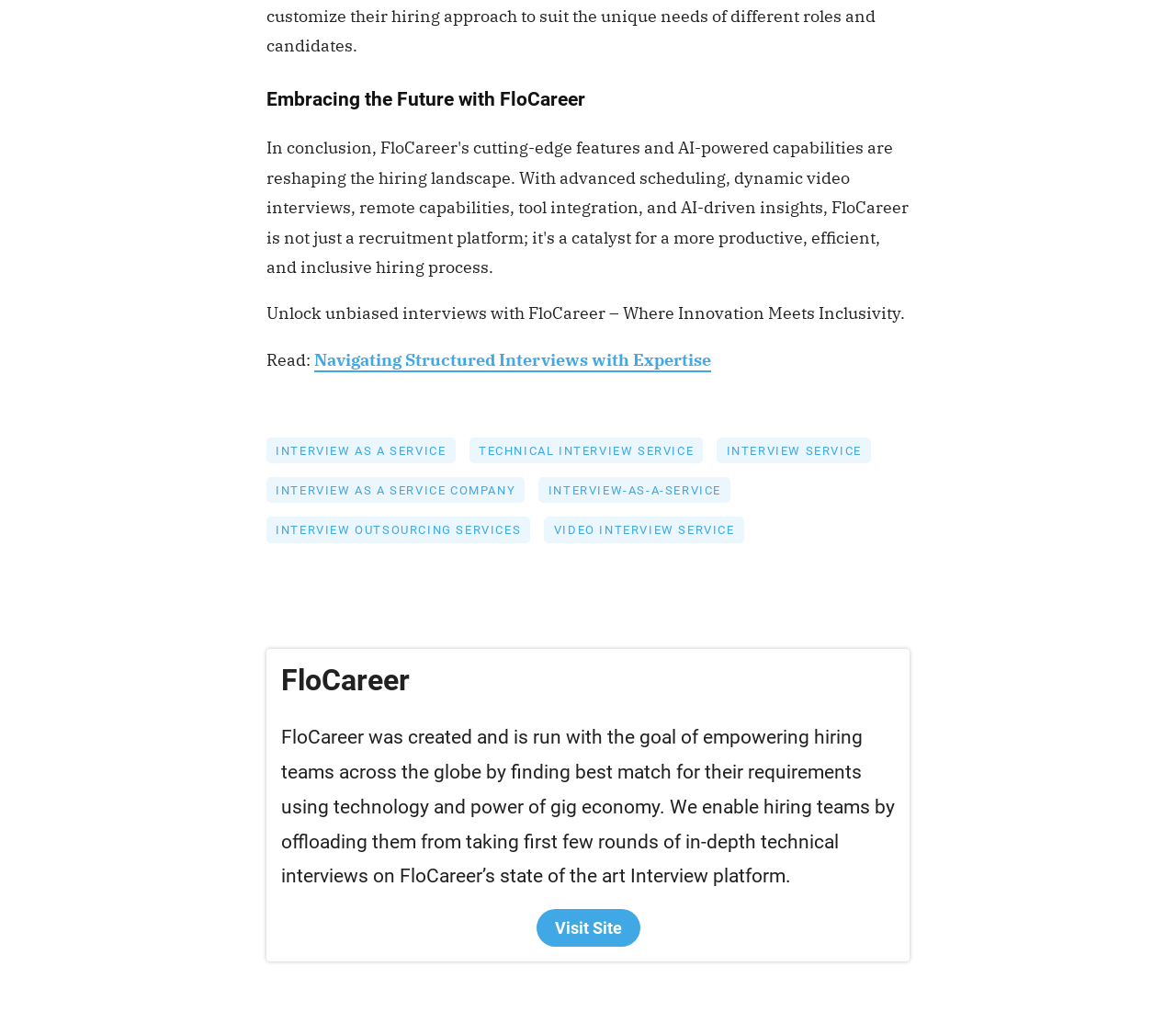Locate the bounding box coordinates of the segment that needs to be clicked to meet this instruction: "Learn about INTERVIEW AS A SERVICE".

[0.227, 0.428, 0.399, 0.467]